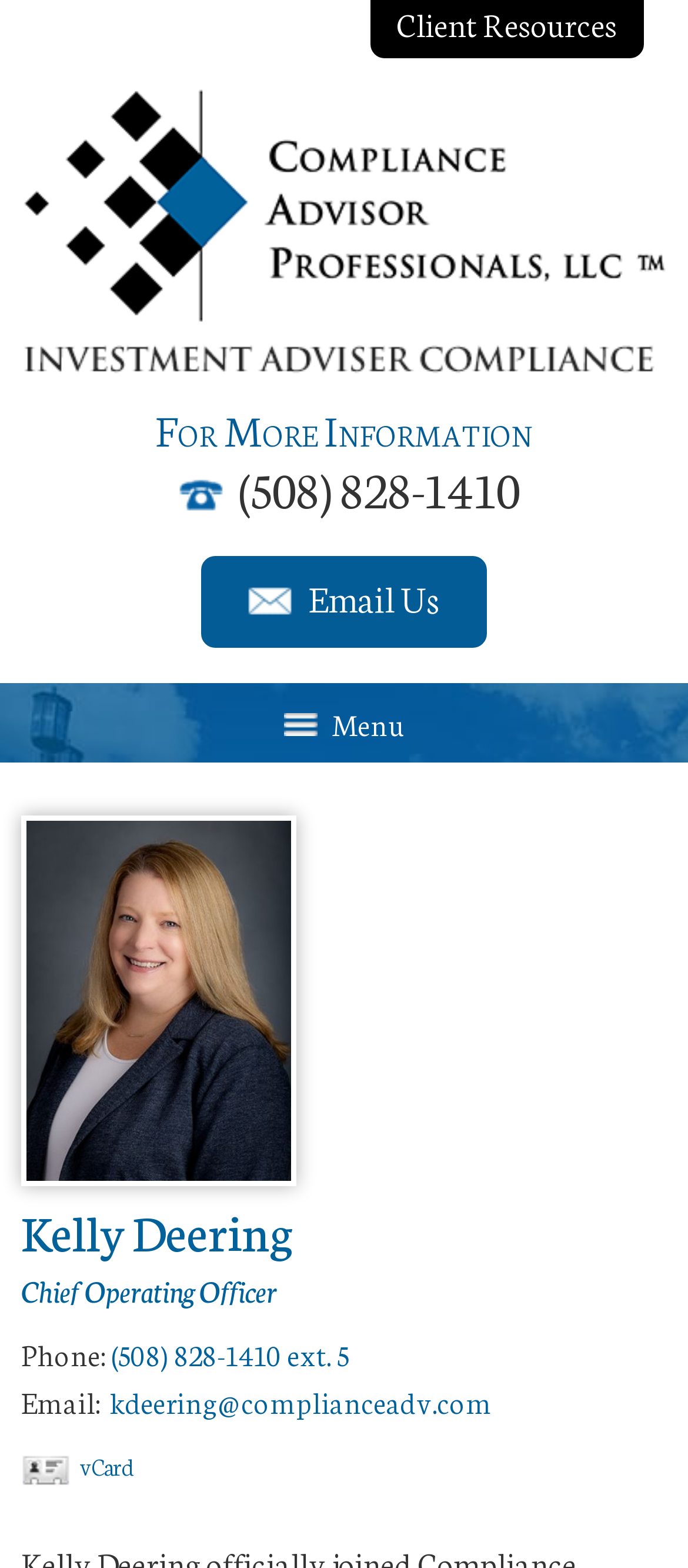Can you find the bounding box coordinates of the area I should click to execute the following instruction: "Download Kelly Deering's vCard"?

[0.031, 0.92, 0.192, 0.95]